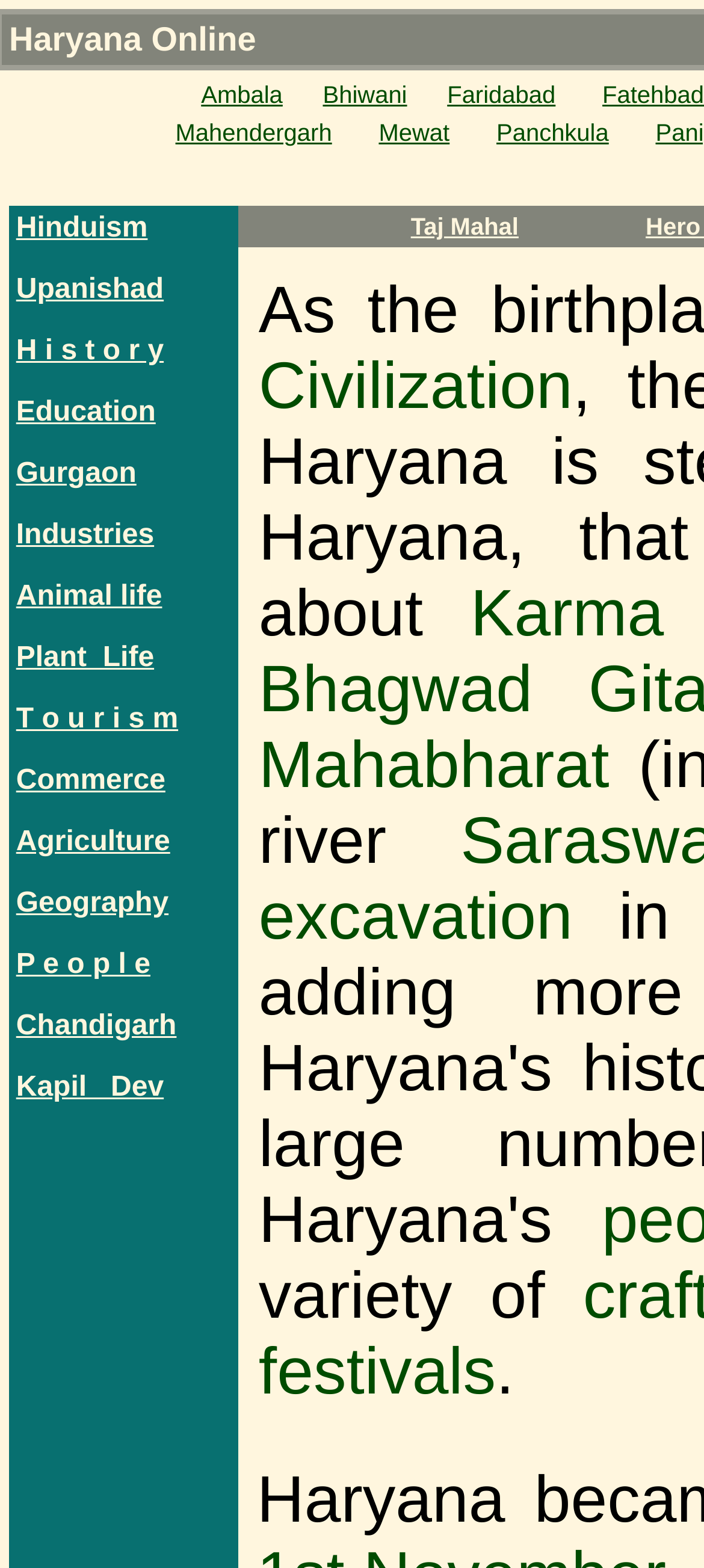Analyze and describe the webpage in a detailed narrative.

The webpage is about Haryana Online, providing information on various aspects of the state, including education, tourism, industry, and culture. 

At the top, there are several links to different cities in Haryana, such as Ambala, Bhiwani, Faridabad, and Mahendergarh, which are aligned horizontally and take up about a quarter of the screen. 

Below these city links, there are more links to various topics, including Hinduism, Upanishad, History, Education, Gurgaon, Industries, Animal life, Plant Life, Tourism, Commerce, Agriculture, Geography, and People. These links are stacked vertically on the left side of the screen, taking up about half of the screen's height. 

On the right side of the screen, there are a few more links, including Taj Mahal, Karma, and Mahabharat, which are positioned below the city links. 

At the very bottom of the screen, there is a single period (.) as a static text element.